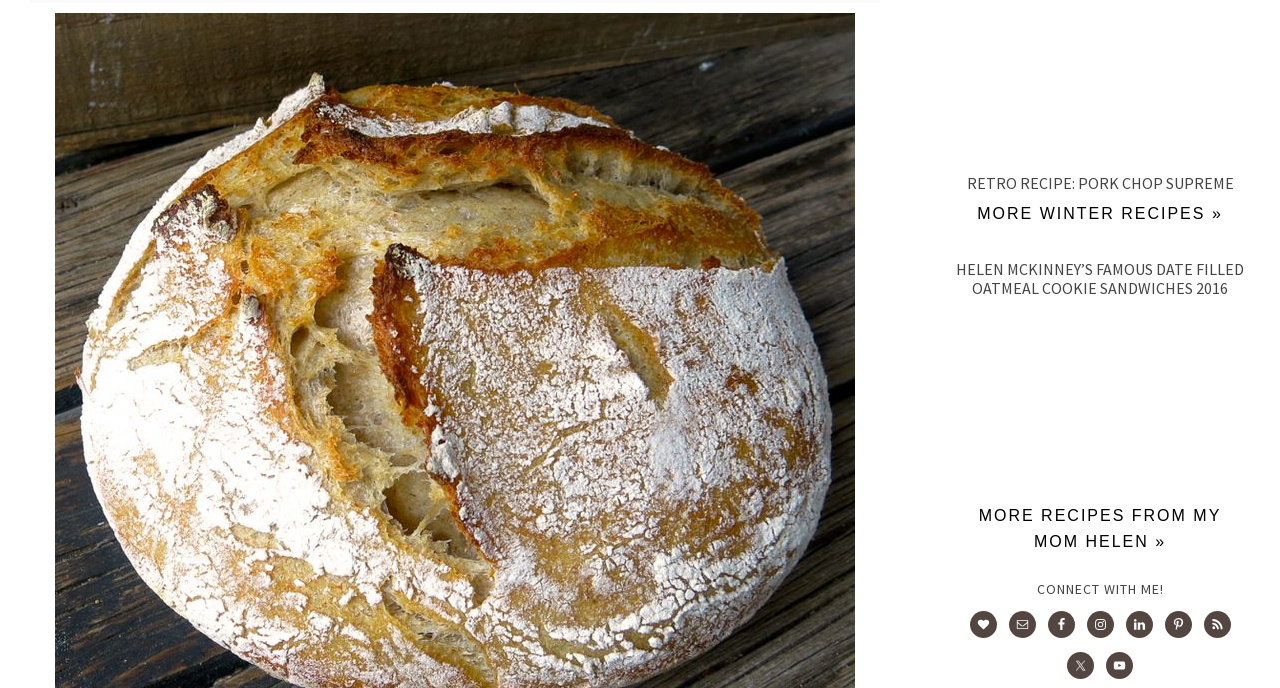How many recipes are displayed on the webpage?
Please provide a comprehensive answer based on the contents of the image.

There are two recipes displayed on the webpage, namely 'RETRO RECIPE: PORK CHOP SUPREME' and 'HELEN MCKINNEY’S FAMOUS DATE FILLED OATMEAL COOKIE SANDWICHES 2016'.